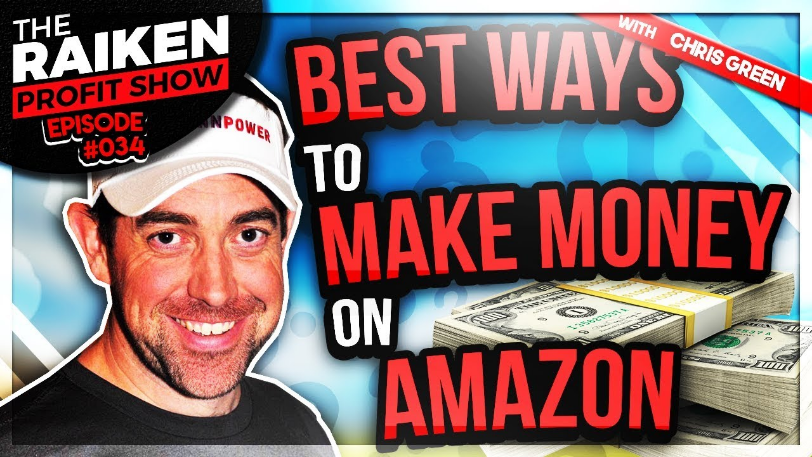What is the focus of Episode #034?
Provide a thorough and detailed answer to the question.

The text overlay boldly states 'BEST WAYS TO MAKE MONEY ON AMAZON', highlighting the episode's focus on strategies for generating income through the Amazon platform.